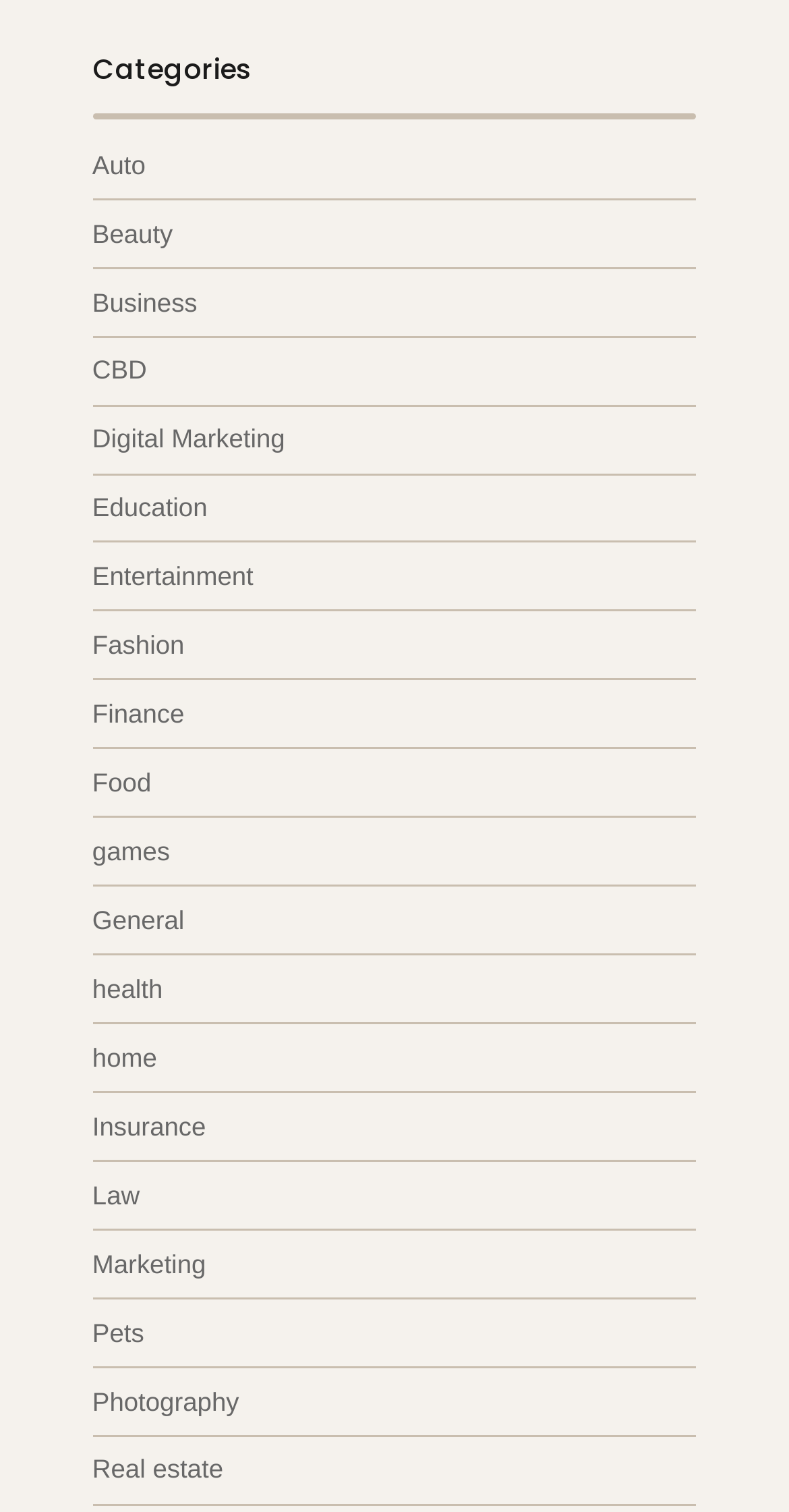Provide the bounding box coordinates of the UI element this sentence describes: "Fashion".

[0.117, 0.417, 0.234, 0.437]